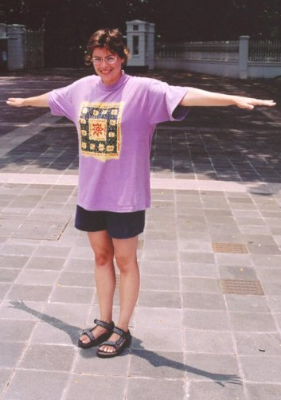What type of environment is the woman in?
Answer the question with a thorough and detailed explanation.

The background of the image features hints of greenery and a low fence, suggesting that the woman is in a park or recreational area, which is a common setting for relaxation and leisure activities.